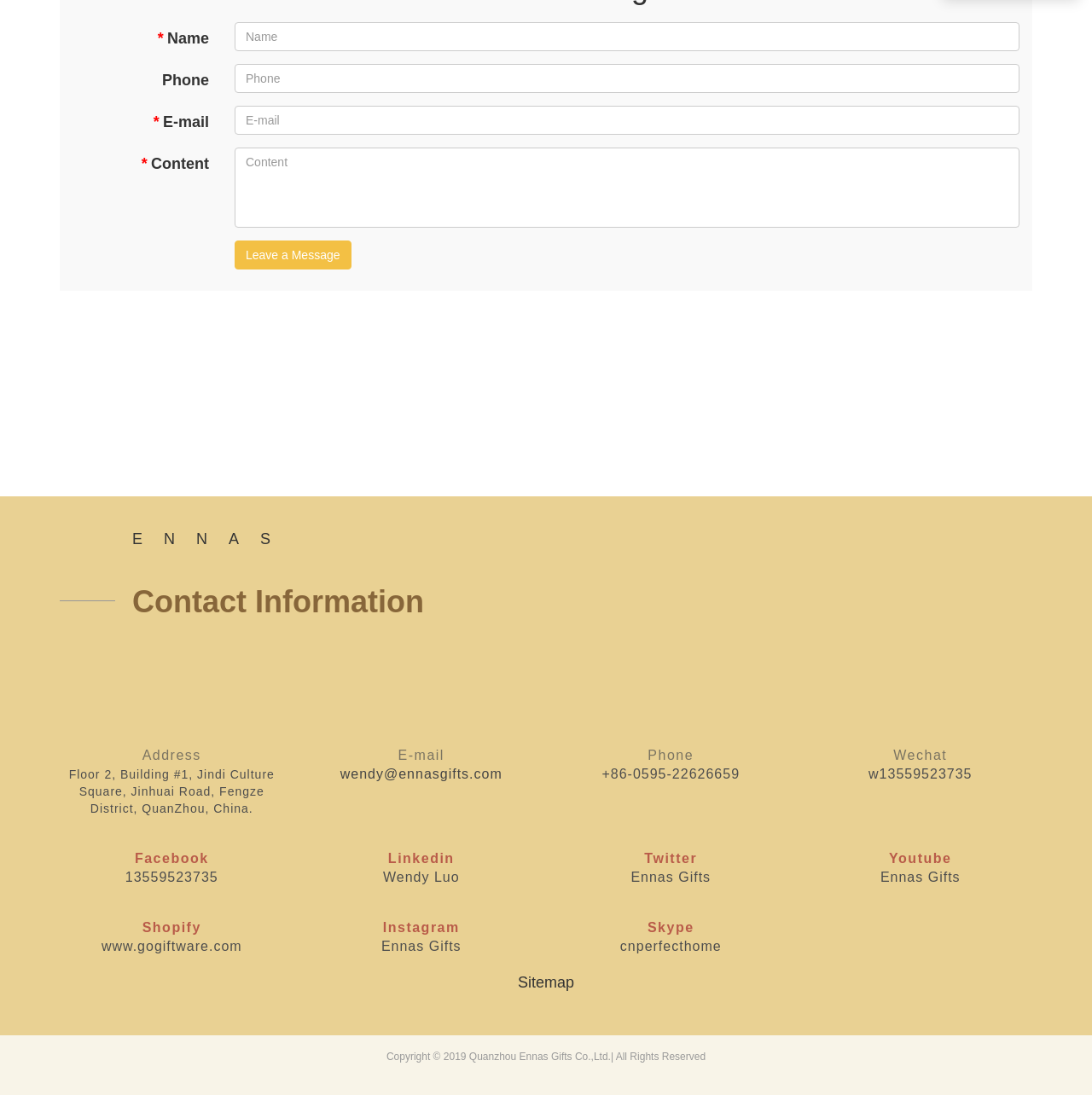Please locate the UI element described by "Leave a Message" and provide its bounding box coordinates.

[0.215, 0.219, 0.322, 0.246]